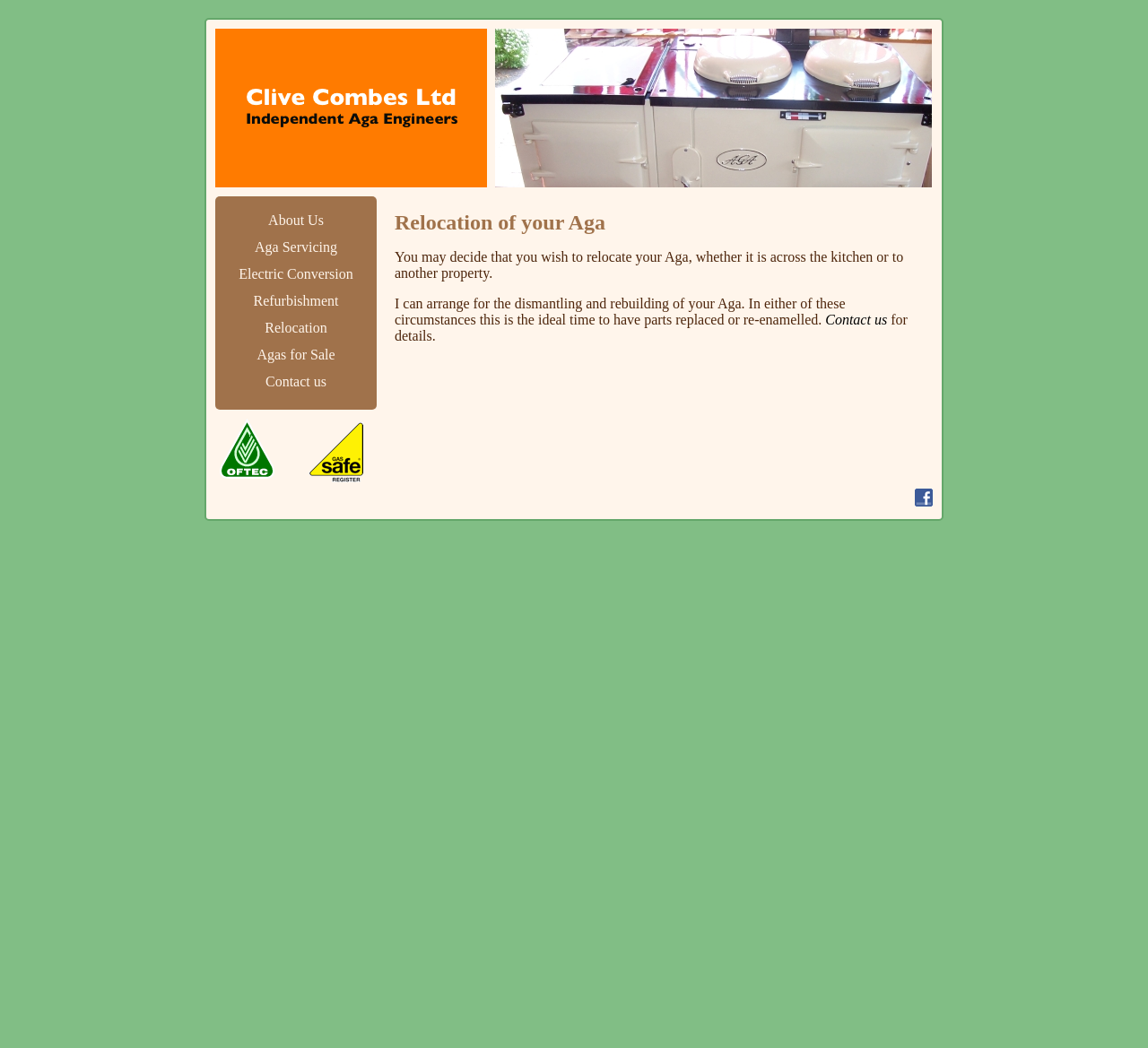What other service does Clive Combes Ltd offer besides relocation?
Use the screenshot to answer the question with a single word or phrase.

Aga Servicing